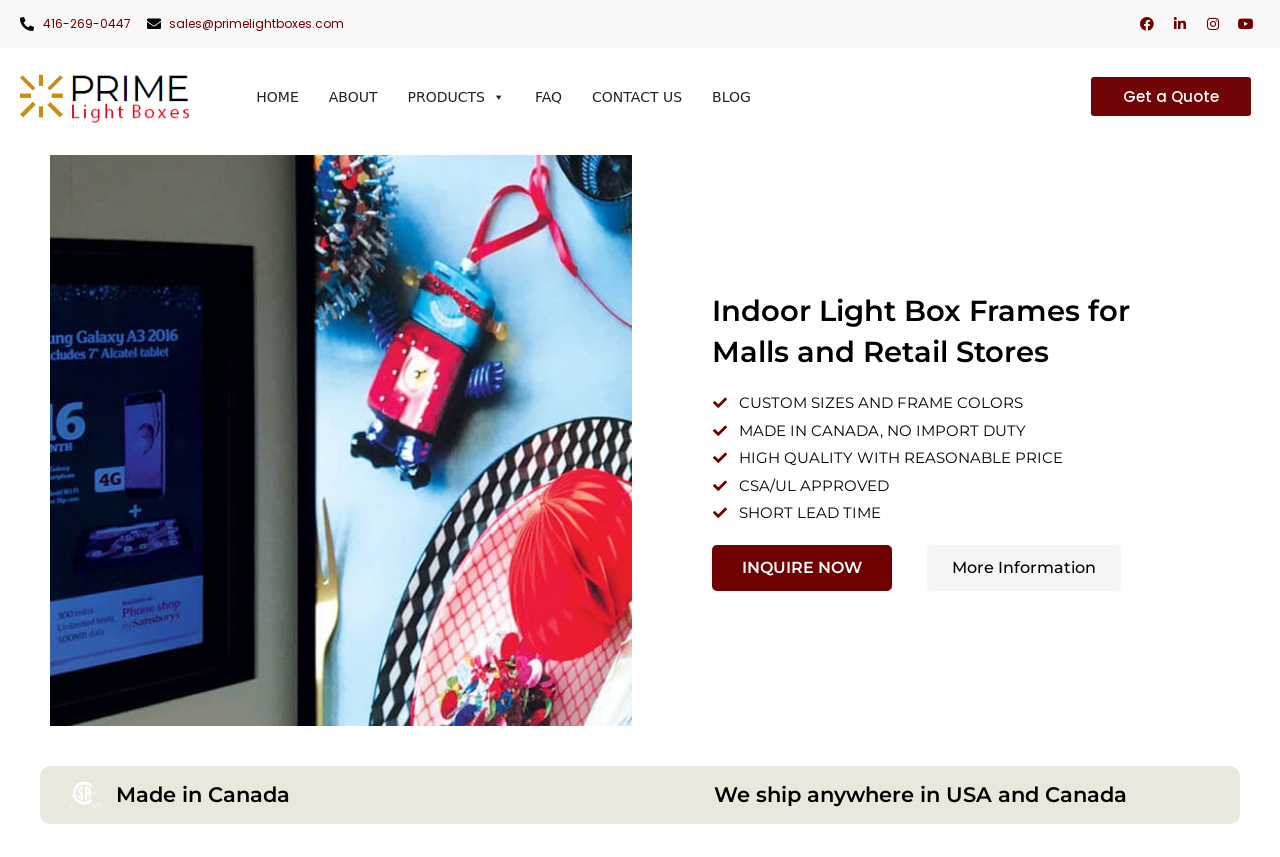What social media platforms are linked?
Look at the image and answer the question using a single word or phrase.

Facebook, Linkedin, Instagram, Youtube